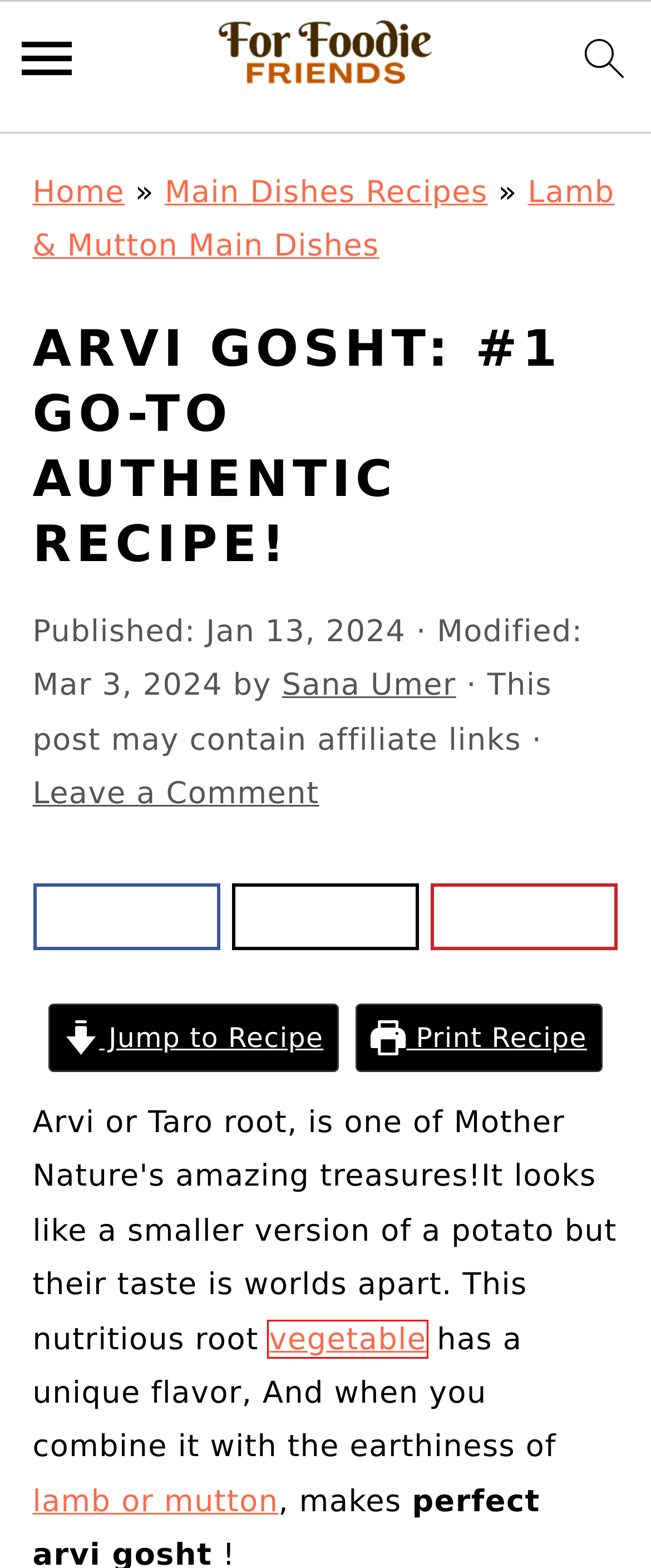You’re provided with a screenshot of a webpage that has a red bounding box around an element. Choose the best matching webpage description for the new page after clicking the element in the red box. The options are:
A. Pantry Essentials | Kitchen Pantry Cabinet
B. Lamb & Mutton Main Dishes - Forfoodiefriends
C. Disclaimer - Forfoodiefriends
D. Contact Us - Forfoodiefriends
E. Roti and Paratha - Forfoodiefriends
F. Vegeterian Main Dishes - Forfoodiefriends
G. Main Dishes Recipes - Forfoodiefriends
H. Homemade Pakistani and Indian recipes - Forfoodiefriends

F